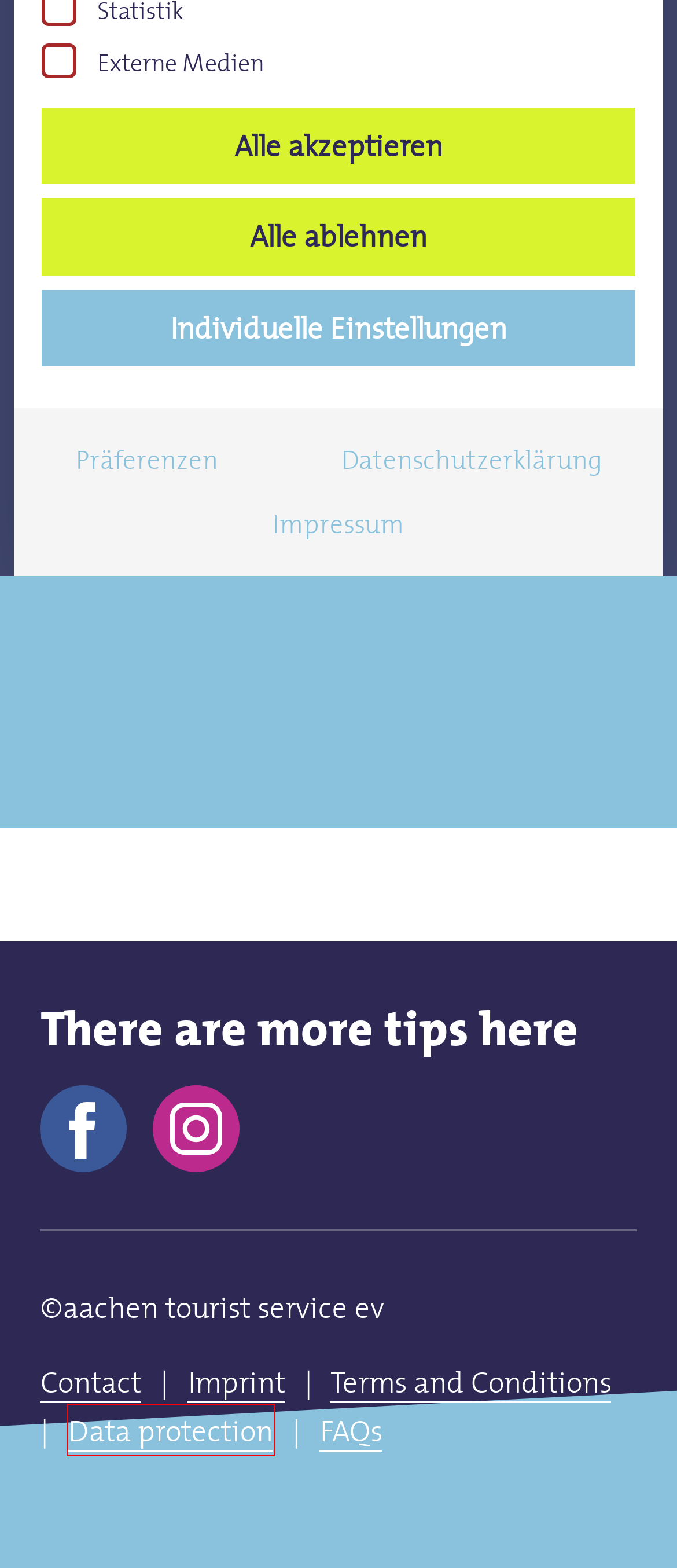You are provided with a screenshot of a webpage that includes a red rectangle bounding box. Please choose the most appropriate webpage description that matches the new webpage after clicking the element within the red bounding box. Here are the candidates:
A. Our team - Aachen Tourist Service
B. Blog - Aachen Tourist Service
C. Aachen adventure offers
D. Terms and Conditions - Aachen Tourist Service
E. Imprint - aachen tourist service
F. Service - Aachen Tourist Service
G. FAQ - Aachen tourist service
H. Data protection - Aachen Tourist Service

H